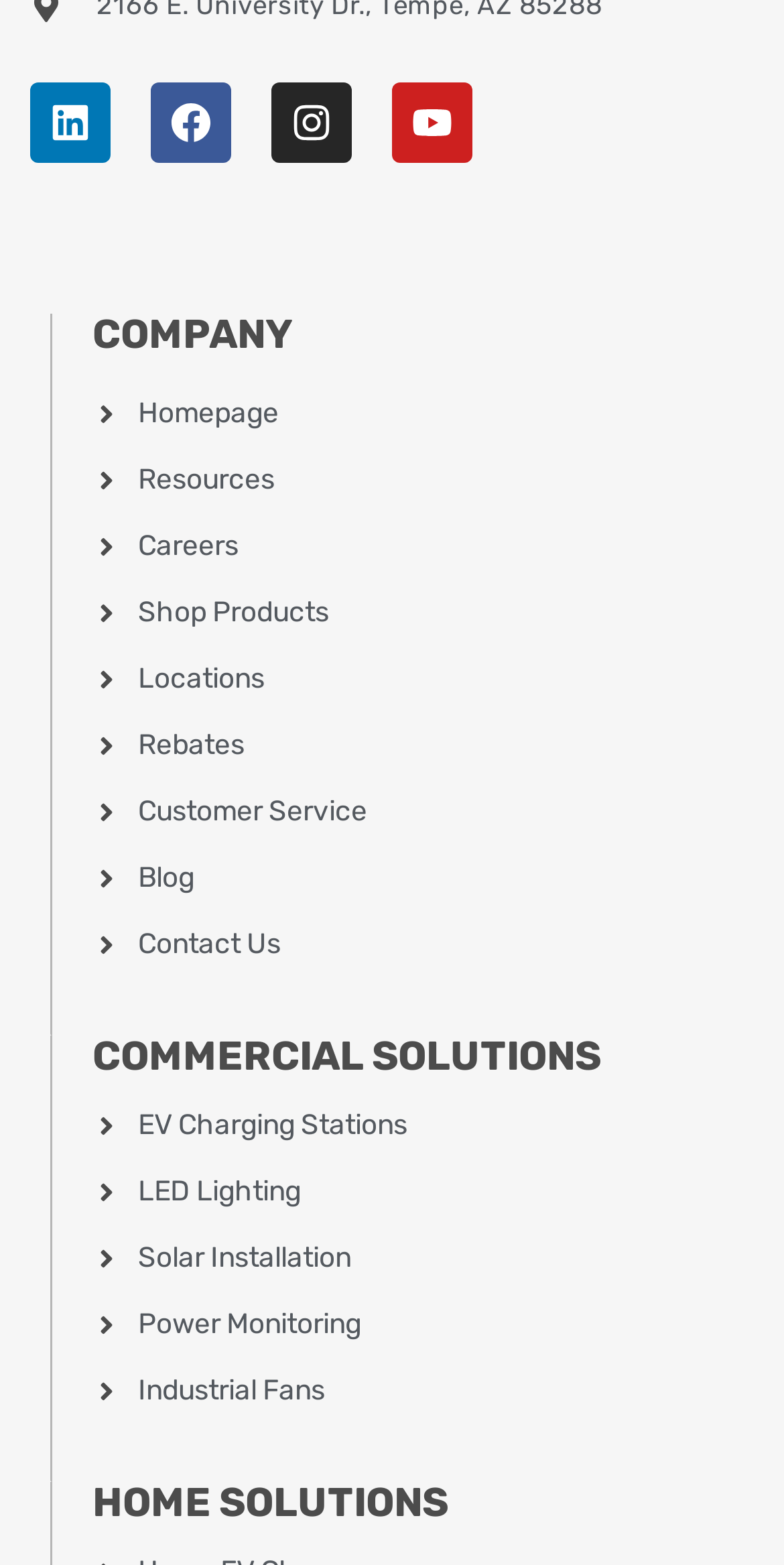Please identify the bounding box coordinates of the clickable region that I should interact with to perform the following instruction: "check Customer Service". The coordinates should be expressed as four float numbers between 0 and 1, i.e., [left, top, right, bottom].

[0.118, 0.5, 0.936, 0.539]